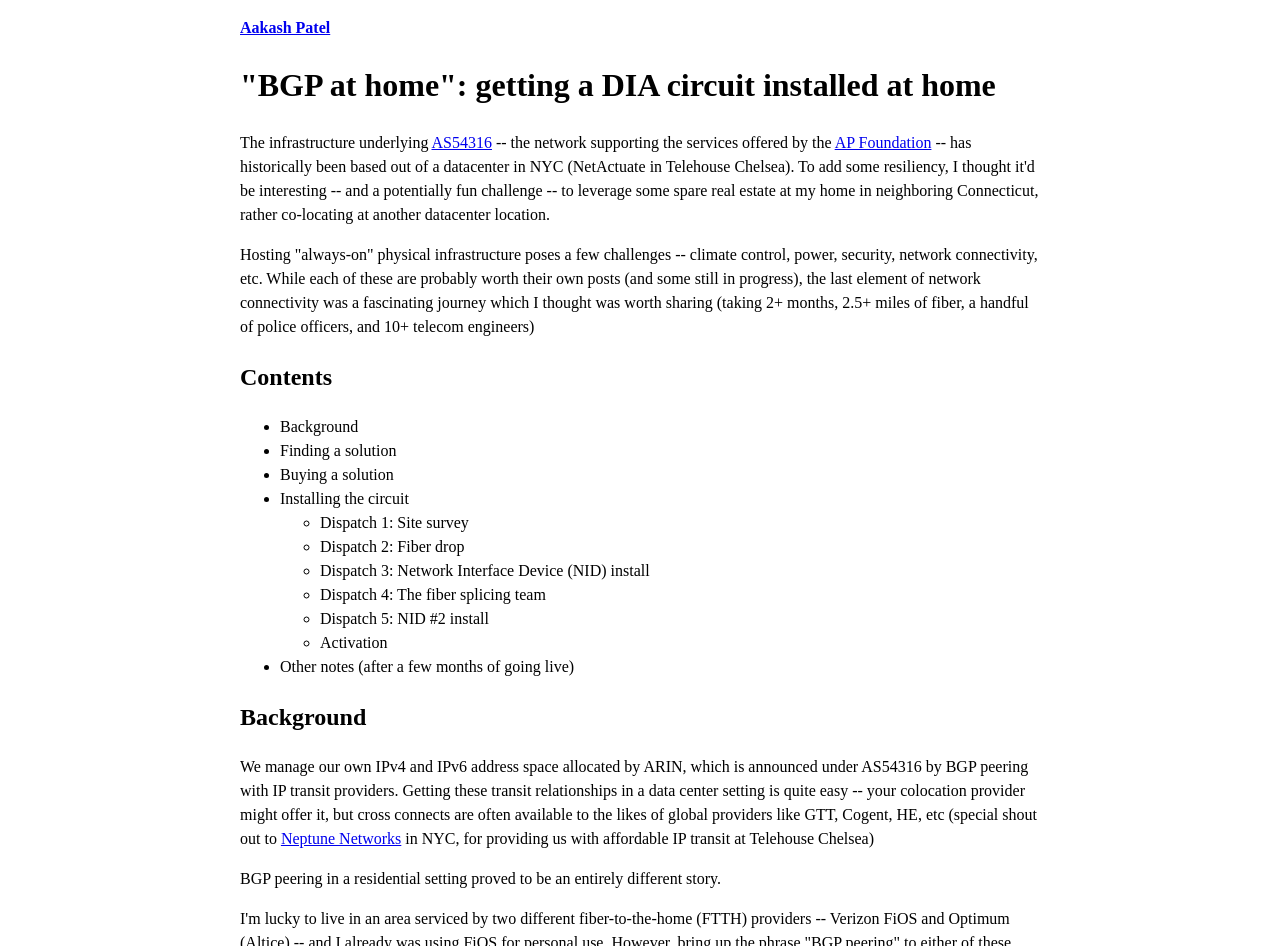Locate the primary heading on the webpage and return its text.

"BGP at home": getting a DIA circuit installed at home